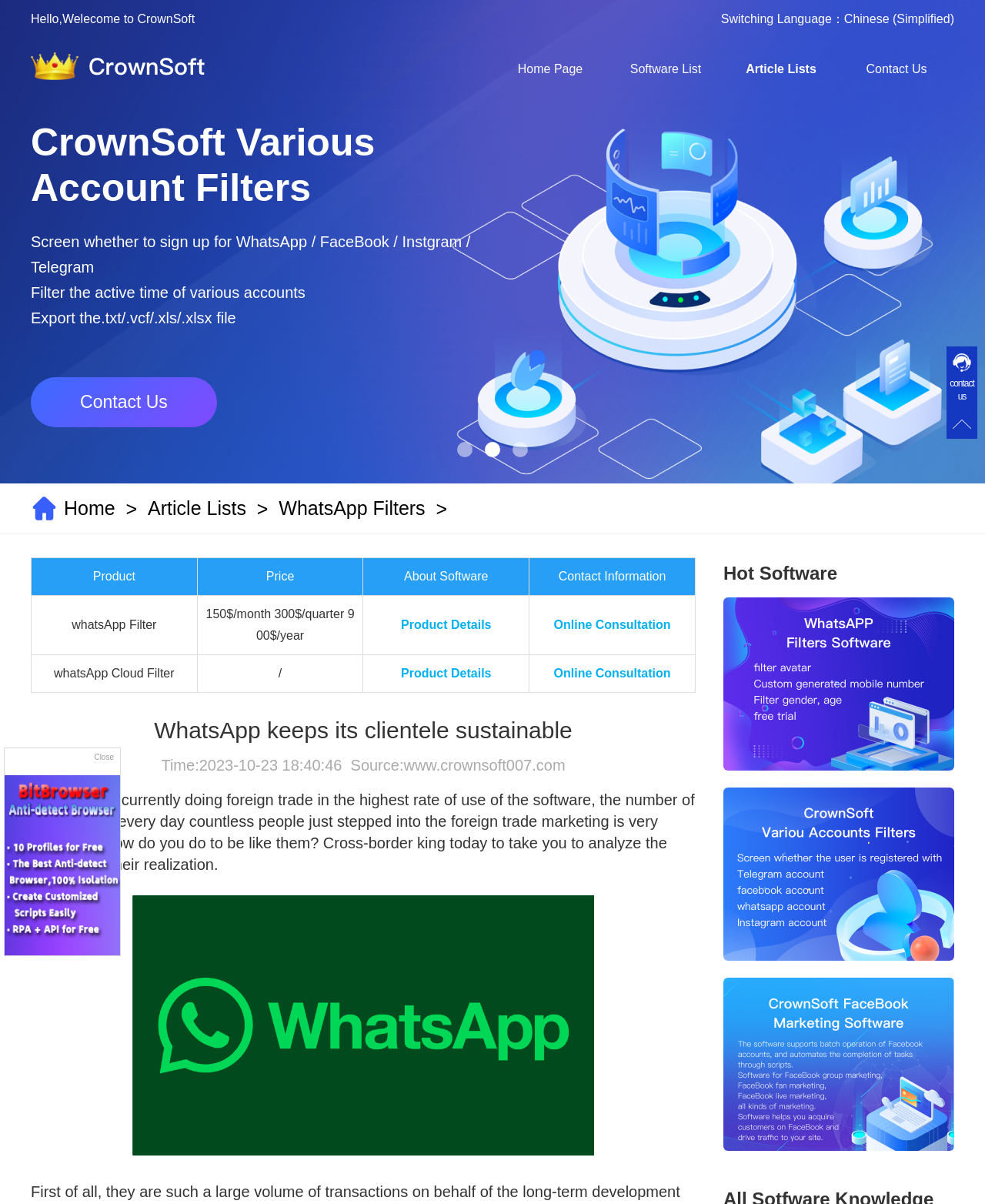Determine the bounding box coordinates of the clickable element to complete this instruction: "Switch to Chinese (Simplified) language". Provide the coordinates in the format of four float numbers between 0 and 1, [left, top, right, bottom].

[0.857, 0.01, 0.969, 0.021]